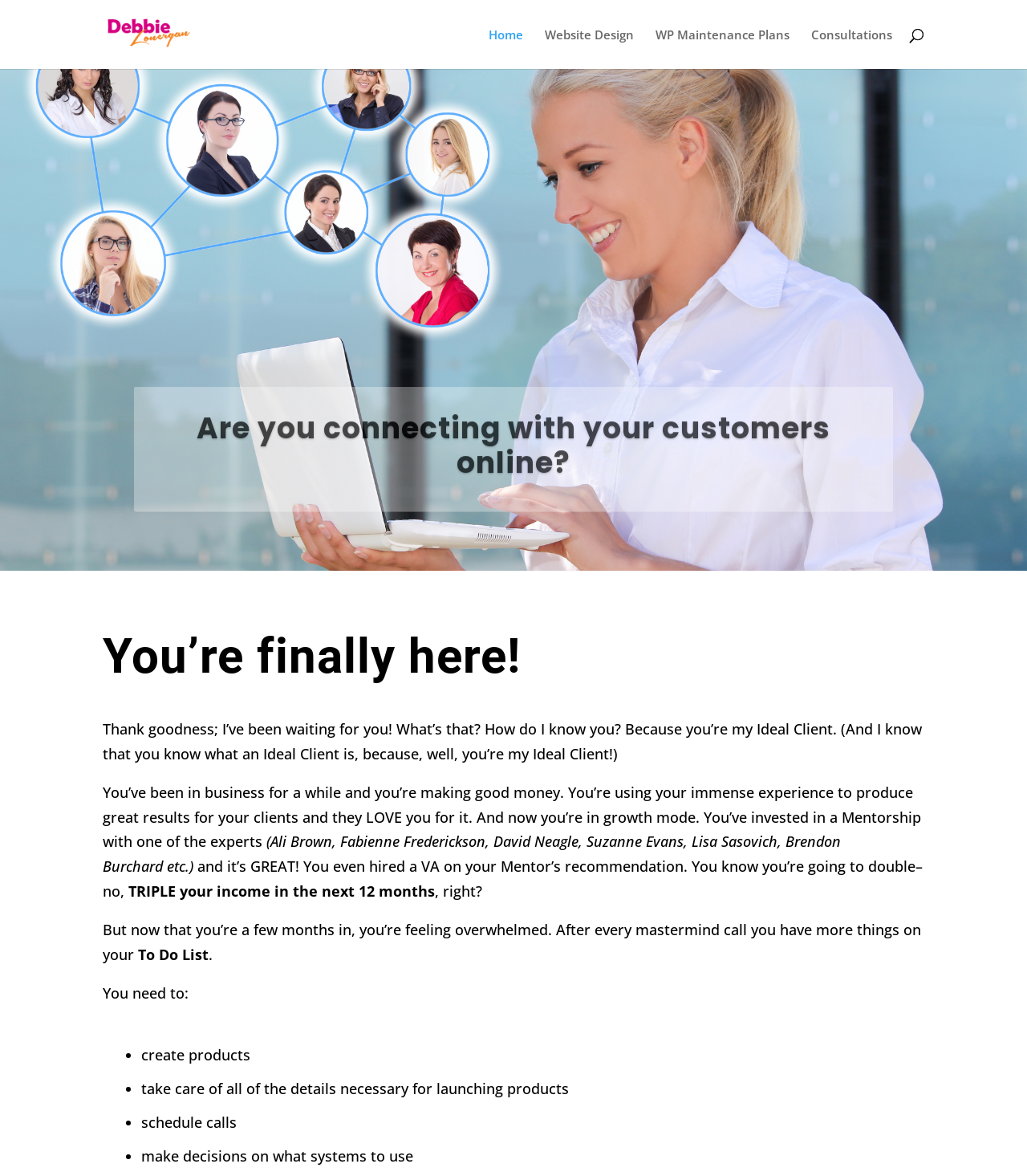Extract the main heading text from the webpage.

You’re finally here!